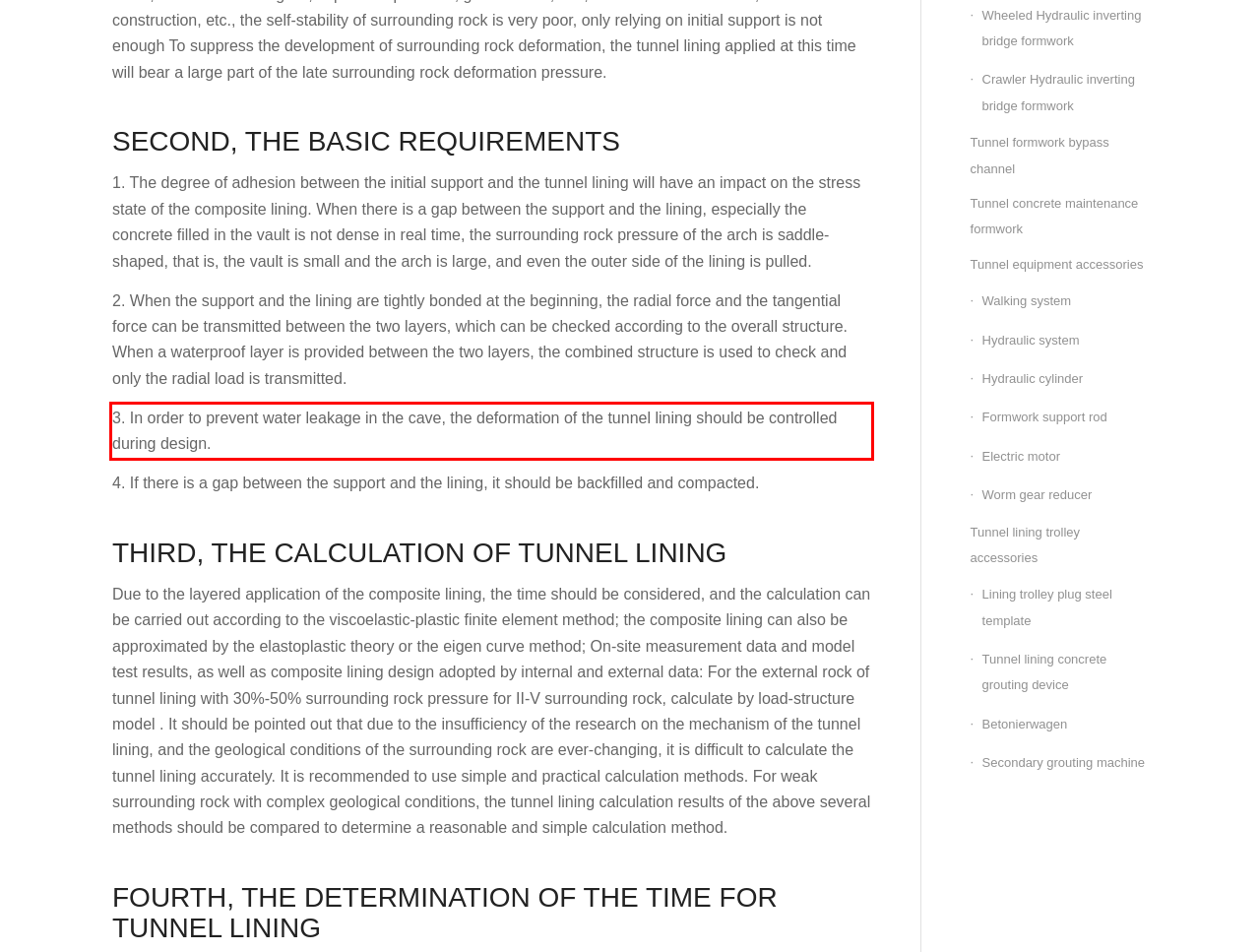Using the provided screenshot, read and generate the text content within the red-bordered area.

3. In order to prevent water leakage in the cave, the deformation of the tunnel lining should be controlled during design.